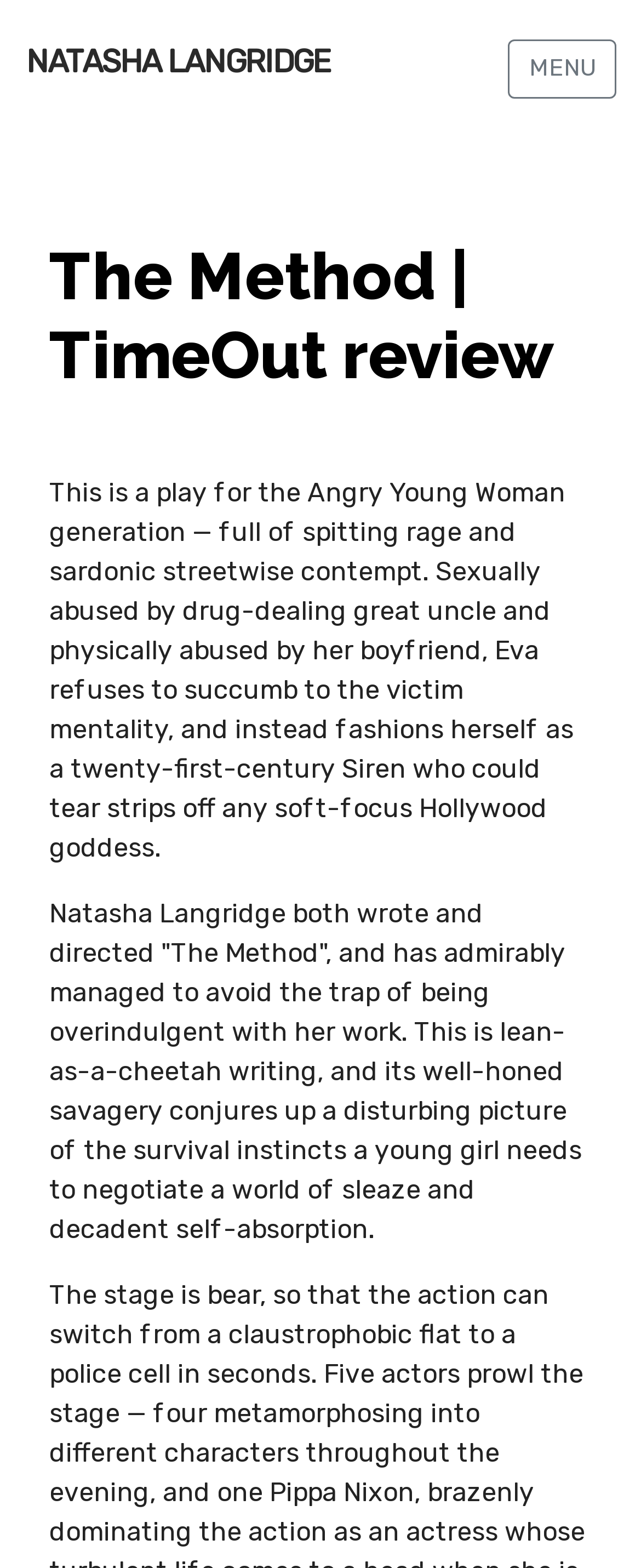From the screenshot, find the bounding box of the UI element matching this description: "Natasha Langridge". Supply the bounding box coordinates in the form [left, top, right, bottom], each a float between 0 and 1.

[0.041, 0.028, 0.515, 0.052]